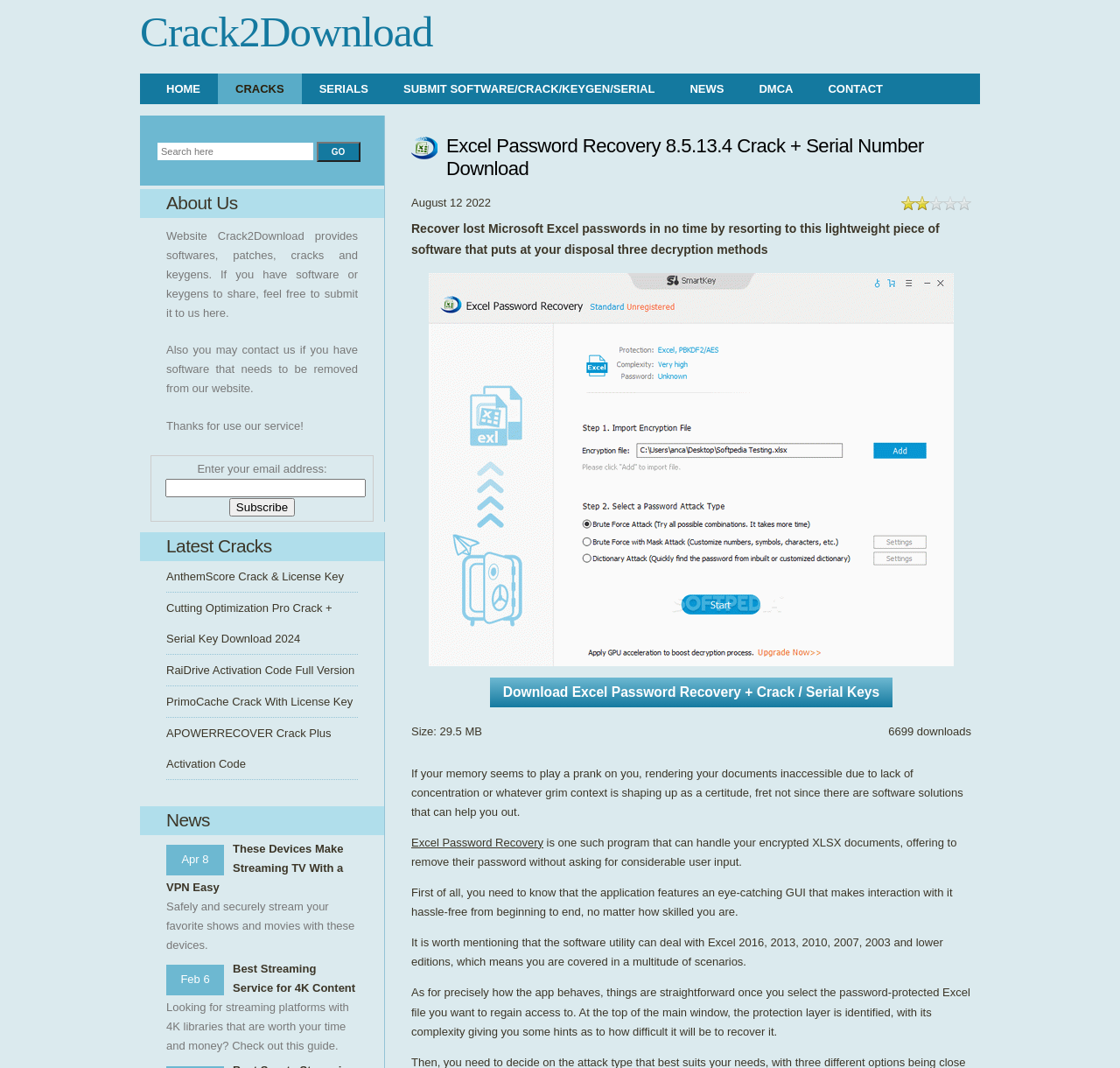What is the name of the software being described?
Utilize the image to construct a detailed and well-explained answer.

The name of the software being described can be found in the heading 'Excel Password Recovery 8.5.13.4 Crack + Serial Number Download' and also in the image description 'Excel Password Recovery'.